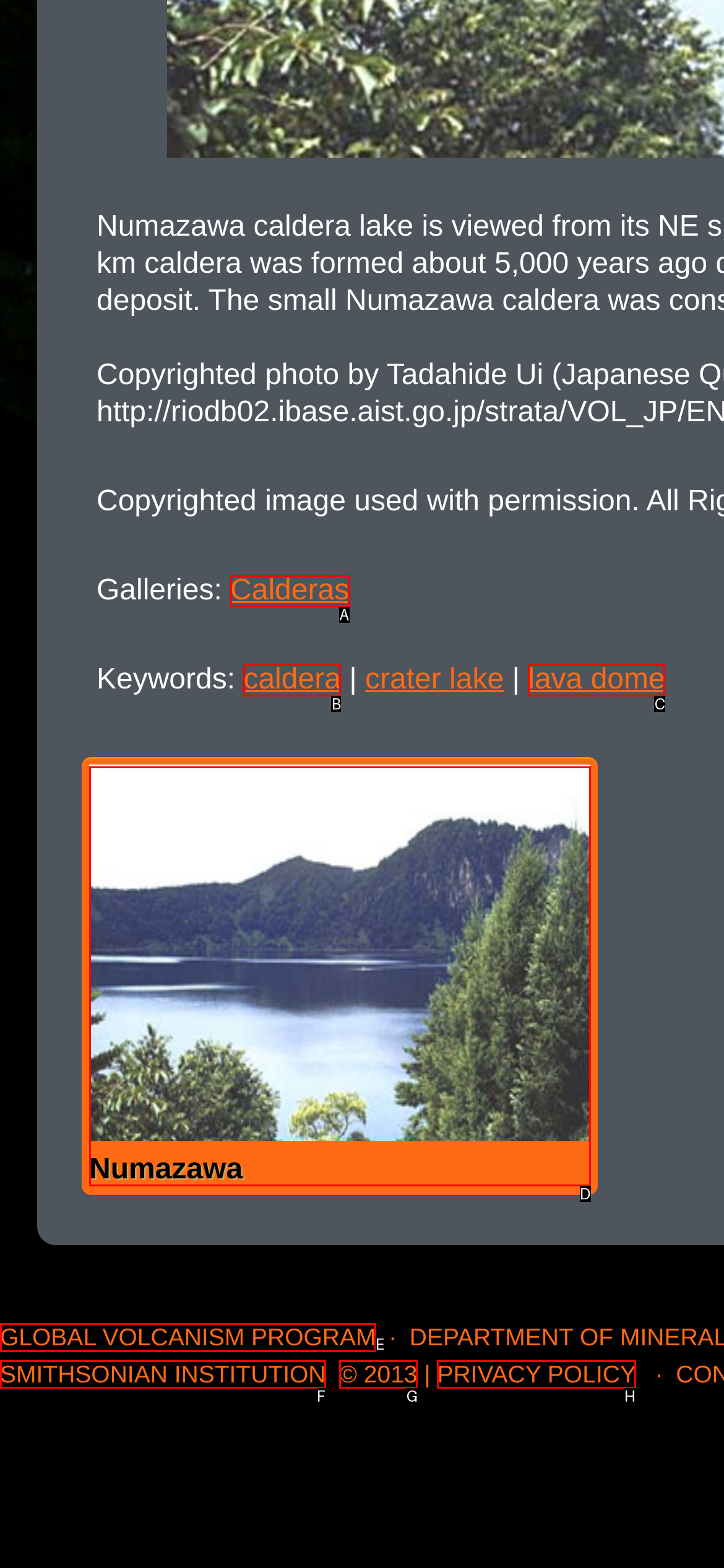Which UI element should you click on to achieve the following task: Go to GLOBAL VOLCANISM PROGRAM? Provide the letter of the correct option.

E